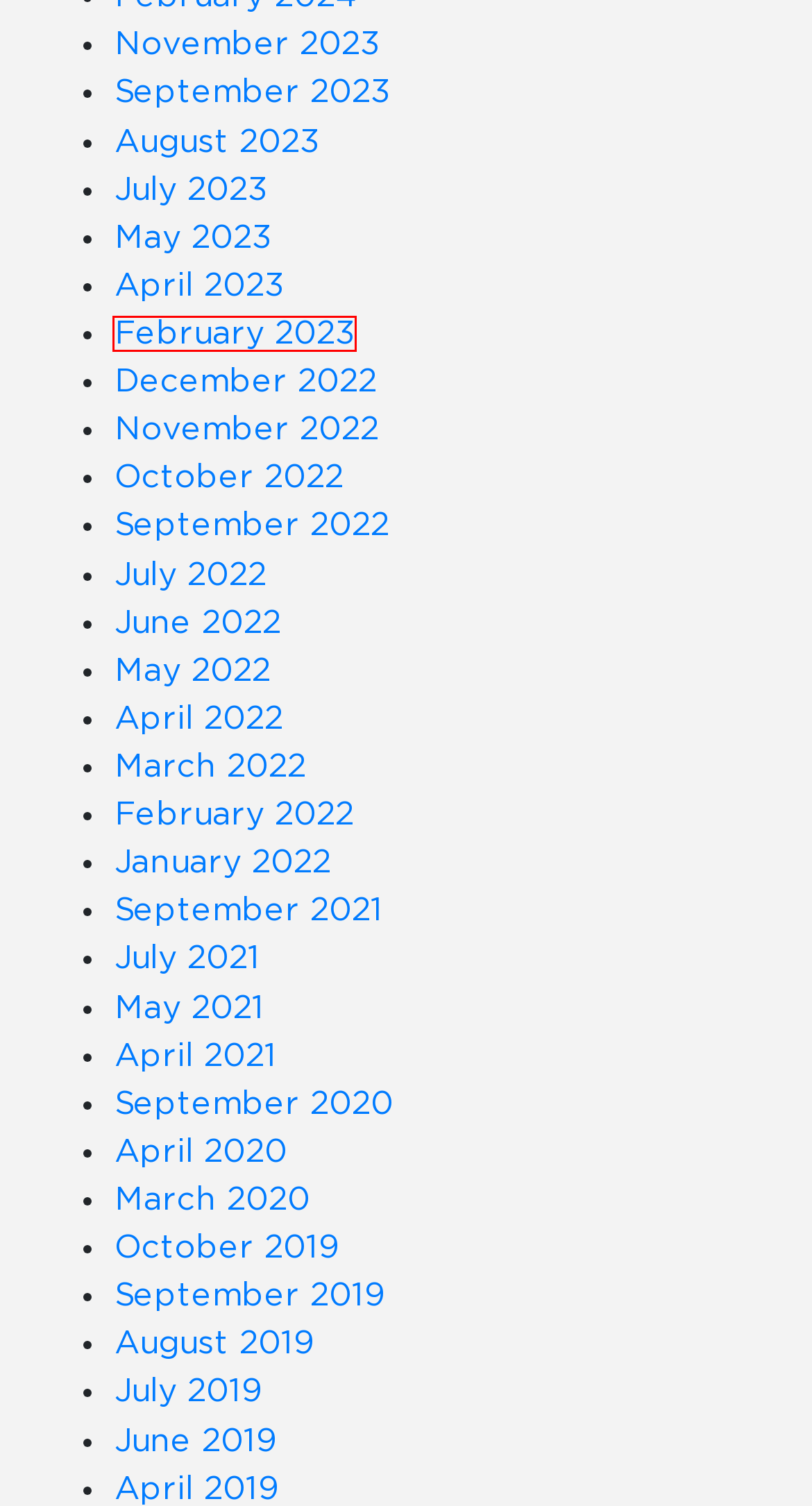Inspect the screenshot of a webpage with a red rectangle bounding box. Identify the webpage description that best corresponds to the new webpage after clicking the element inside the bounding box. Here are the candidates:
A. July, 2022 | FRONTLINEdance
B. August, 2023 | FRONTLINEdance
C. March, 2020 | FRONTLINEdance
D. January, 2022 | FRONTLINEdance
E. September, 2019 | FRONTLINEdance
F. September, 2021 | FRONTLINEdance
G. July, 2023 | FRONTLINEdance
H. February, 2023 | FRONTLINEdance

H